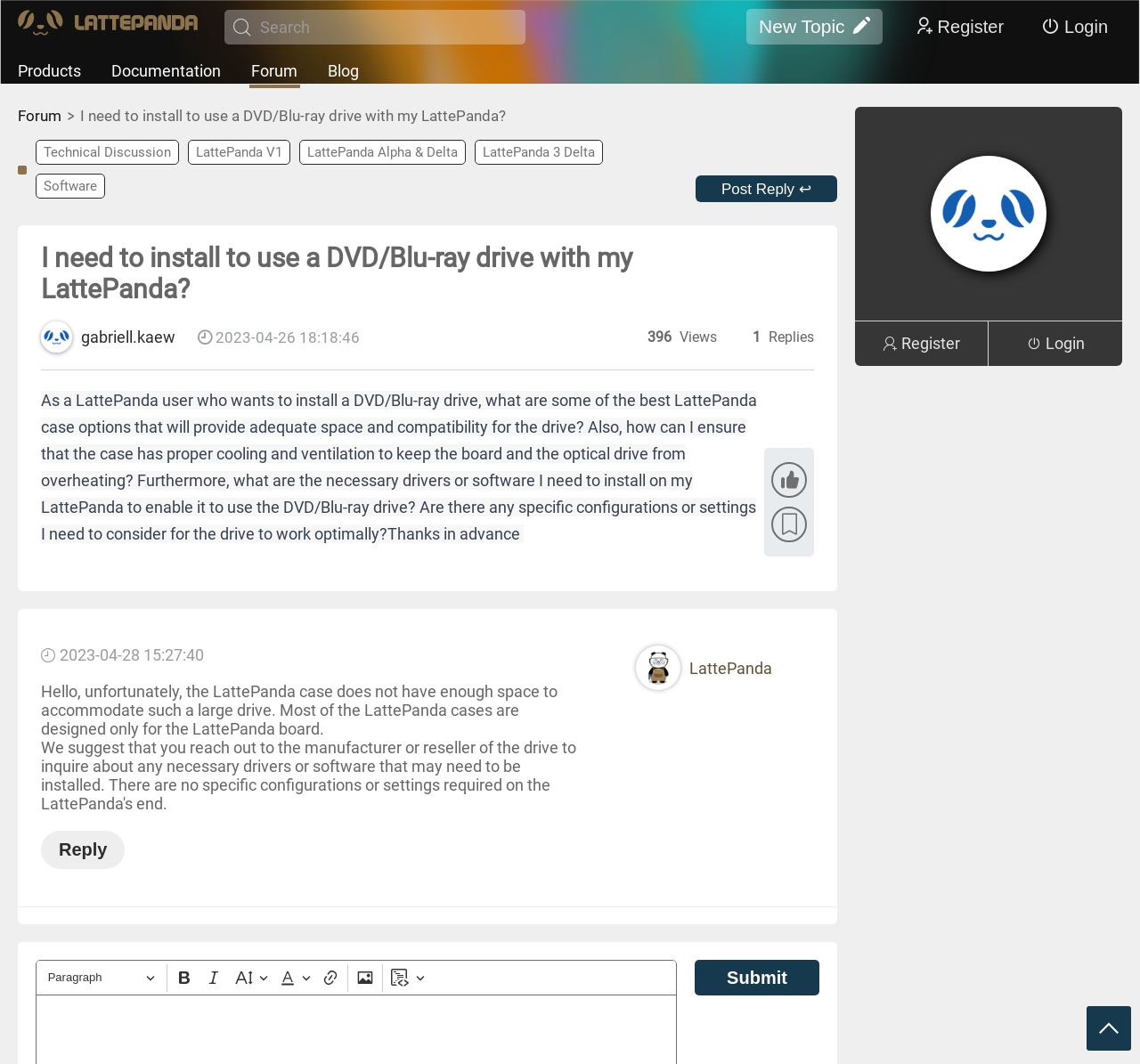What is the main title displayed on this webpage?

I need to install to use a DVD/Blu-ray drive with my LattePanda?